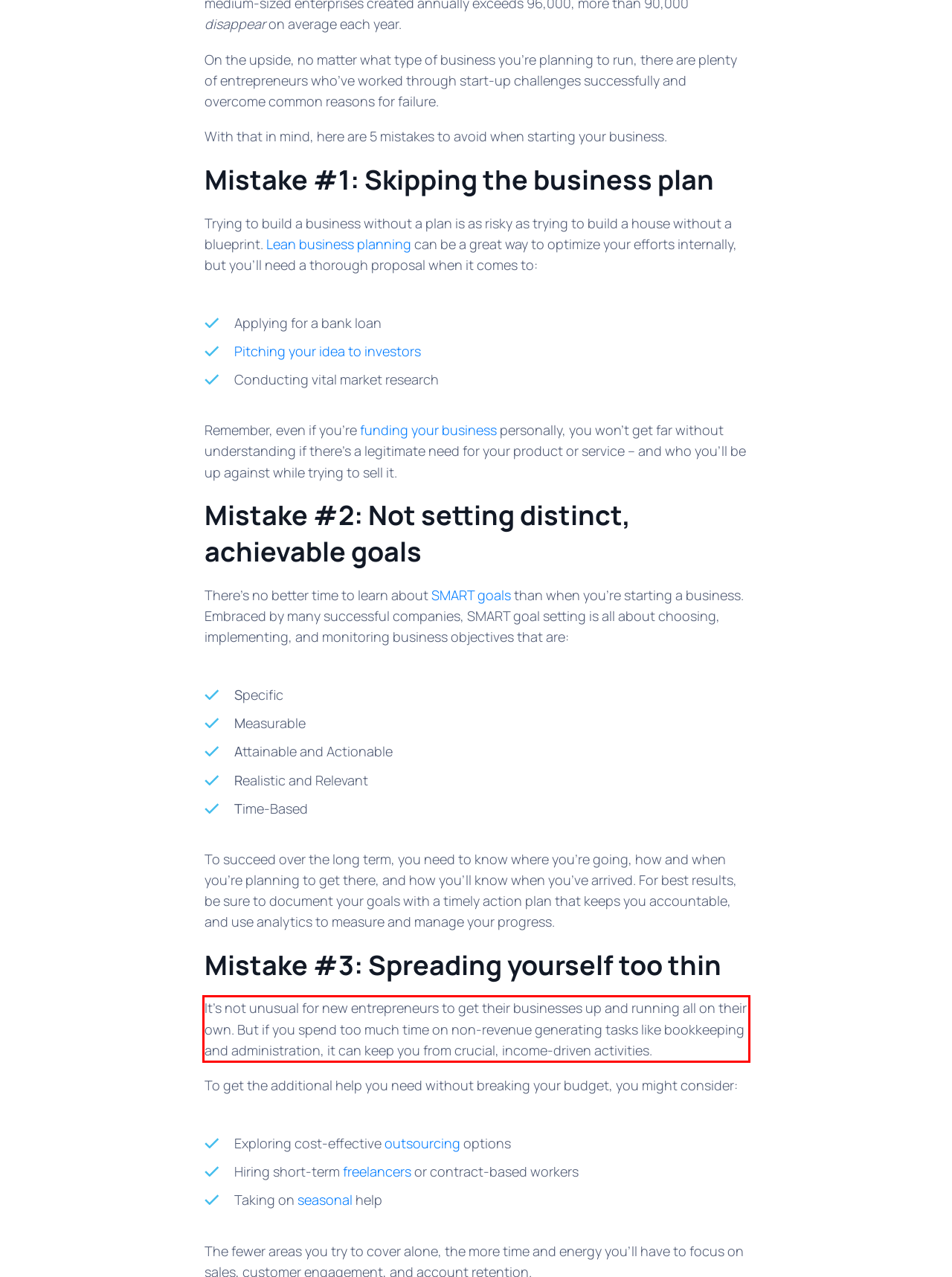Using OCR, extract the text content found within the red bounding box in the given webpage screenshot.

It’s not unusual for new entrepreneurs to get their businesses up and running all on their own. But if you spend too much time on non-revenue generating tasks like bookkeeping and administration, it can keep you from crucial, income-driven activities.